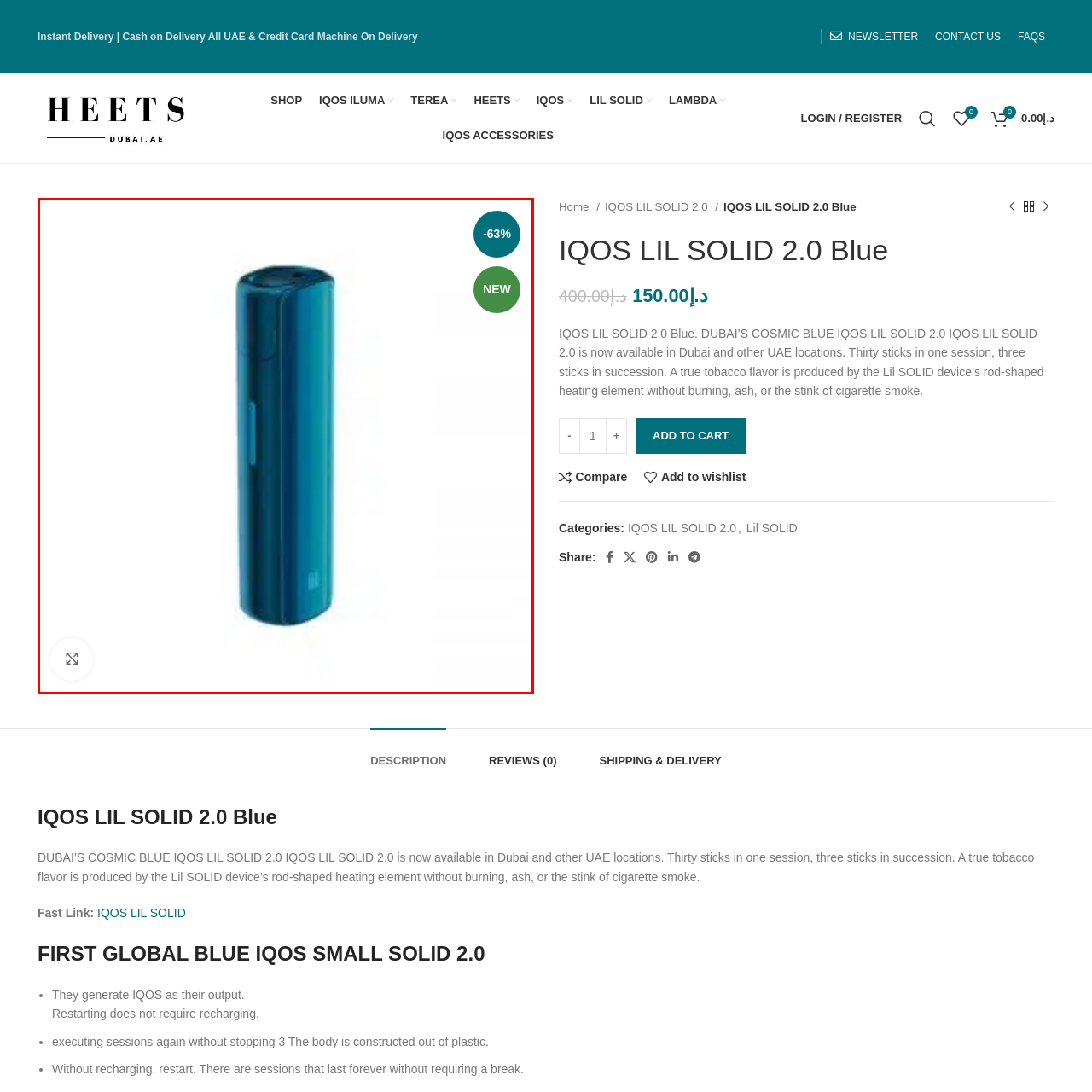Focus on the content inside the red-outlined area of the image and answer the ensuing question in detail, utilizing the information presented: How many sticks can the device accommodate in a single session?

According to the caption, the device is designed for convenience and can accommodate up to thirty sticks in a single session, ensuring a satisfying experience.